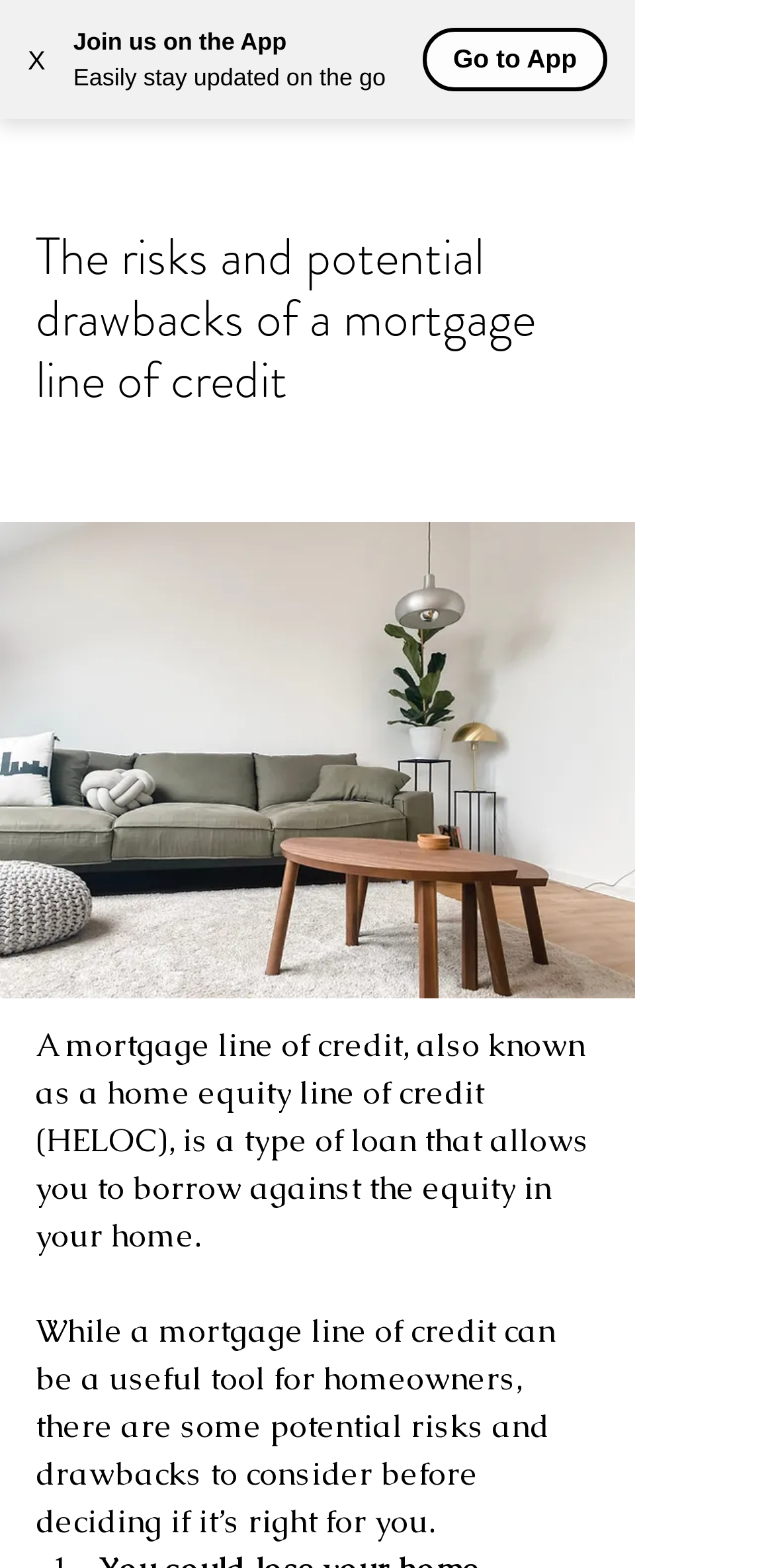Respond to the question below with a single word or phrase: What is the position of the 'X' button?

Top left